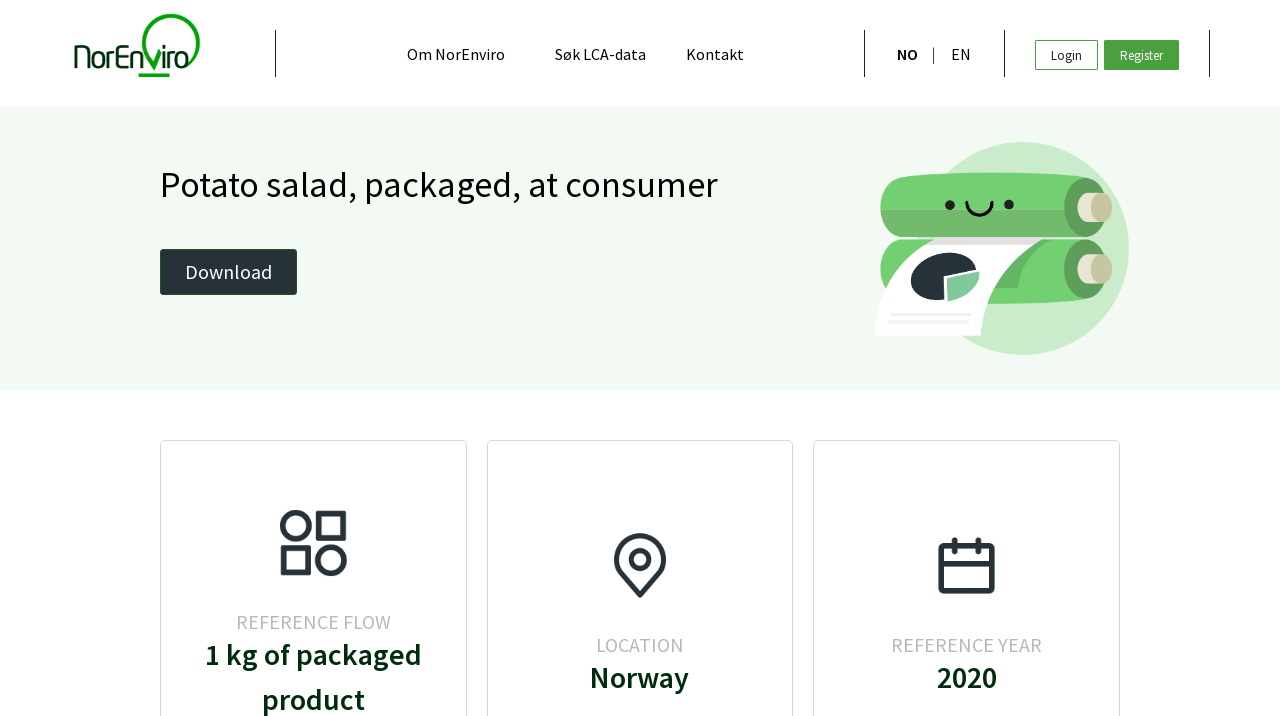Bounding box coordinates are specified in the format (top-left x, top-left y, bottom-right x, bottom-right y). All values are floating point numbers bounded between 0 and 1. Please provide the bounding box coordinate of the region this sentence describes: Søk LCA-data

[0.418, 0.044, 0.52, 0.108]